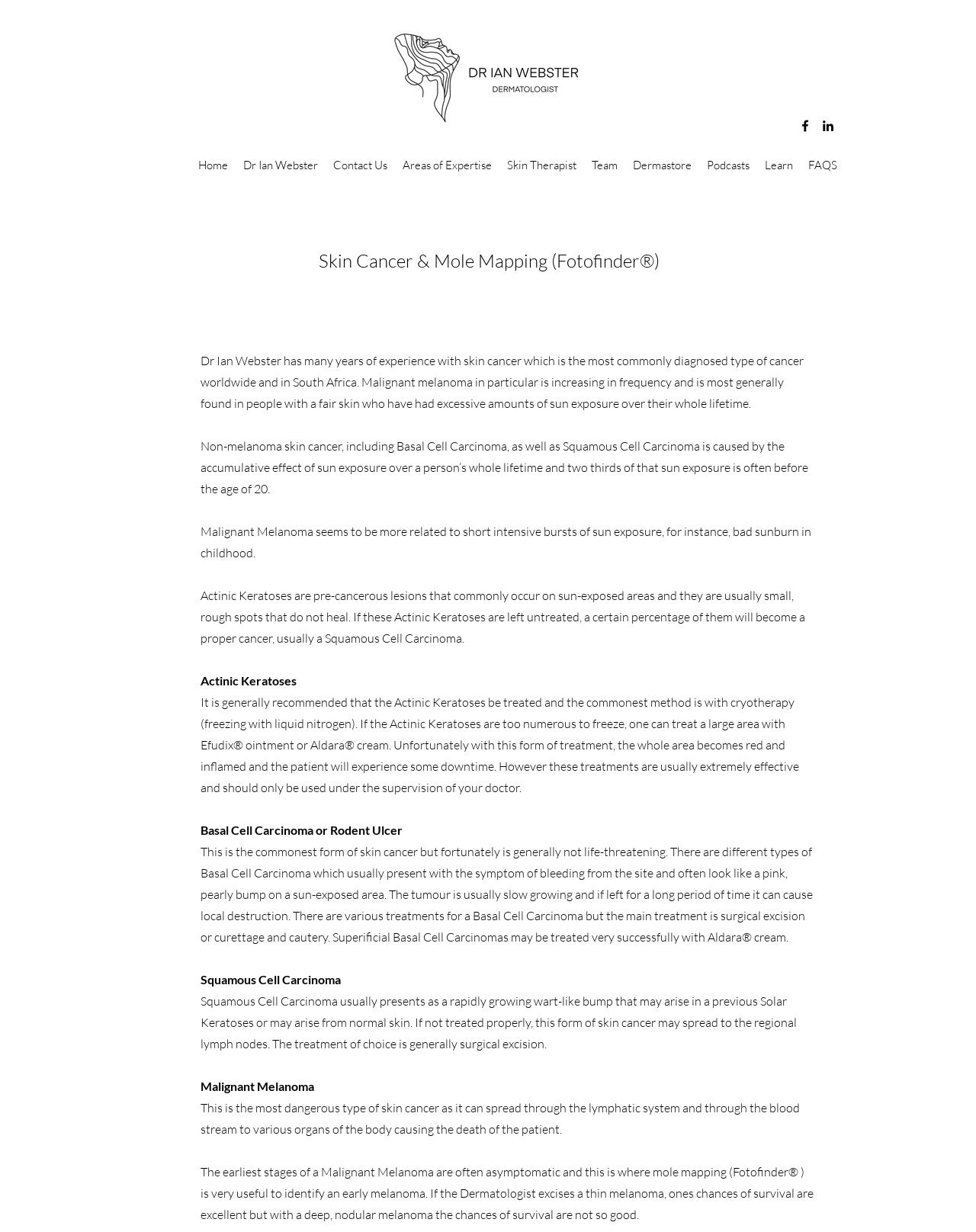What is Dr Ian Webster's area of expertise?
Please respond to the question with a detailed and thorough explanation.

Based on the webpage, Dr Ian Webster's area of expertise is skin cancer, which is evident from the heading 'Skin Cancer & Mole Mapping (Fotofinder®)' and the detailed text about different types of skin cancer.